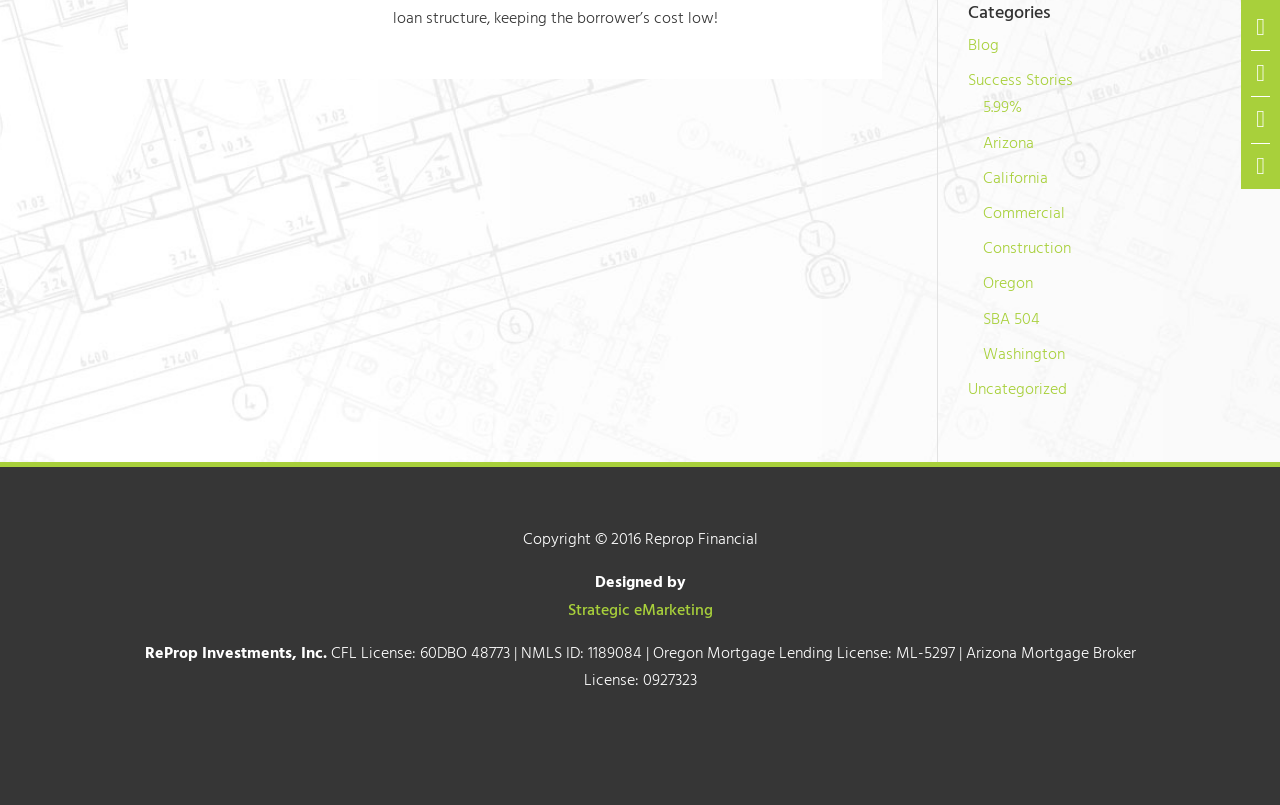Determine the bounding box coordinates of the UI element that matches the following description: "Uncategorized". The coordinates should be four float numbers between 0 and 1 in the format [left, top, right, bottom].

[0.756, 0.468, 0.834, 0.501]